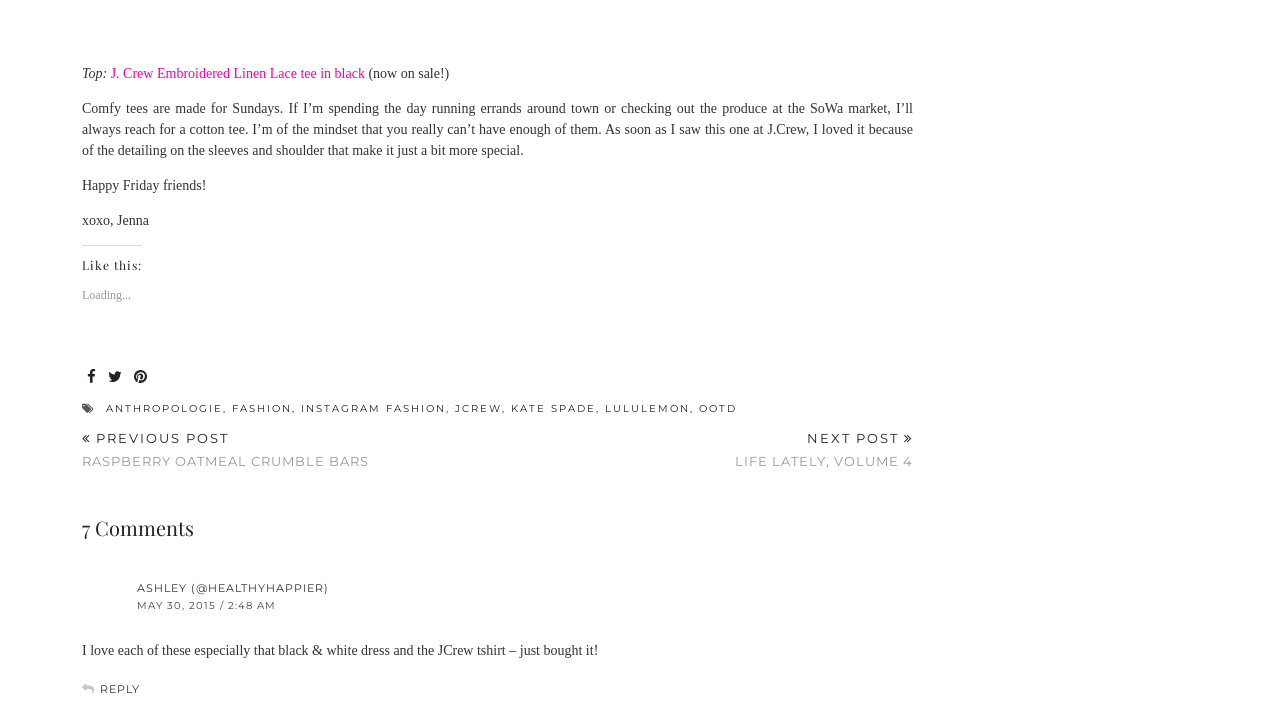What is the author's name?
Look at the image and answer the question using a single word or phrase.

Jenna